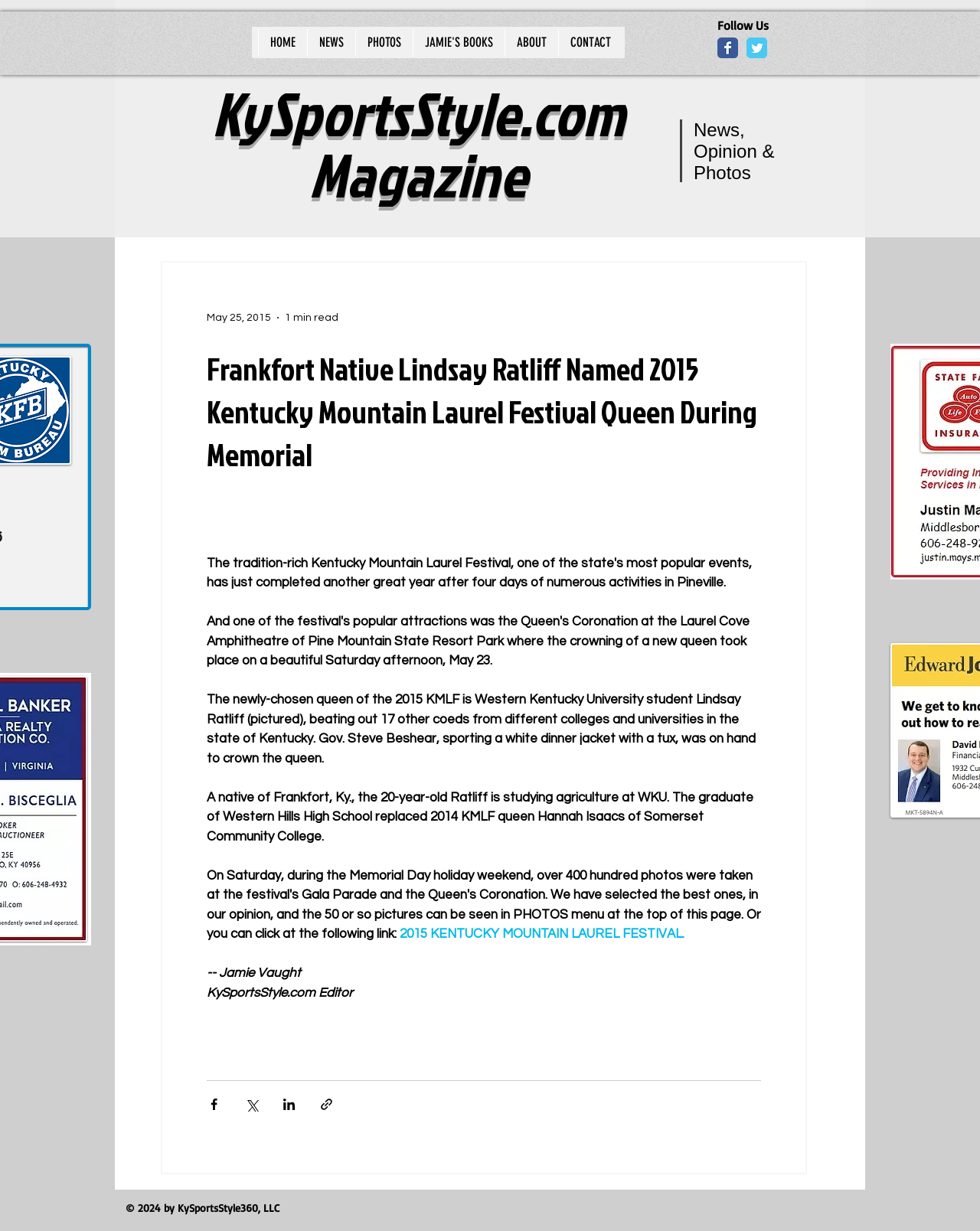Given the webpage screenshot, identify the bounding box of the UI element that matches this description: "HOME".

[0.263, 0.024, 0.313, 0.045]